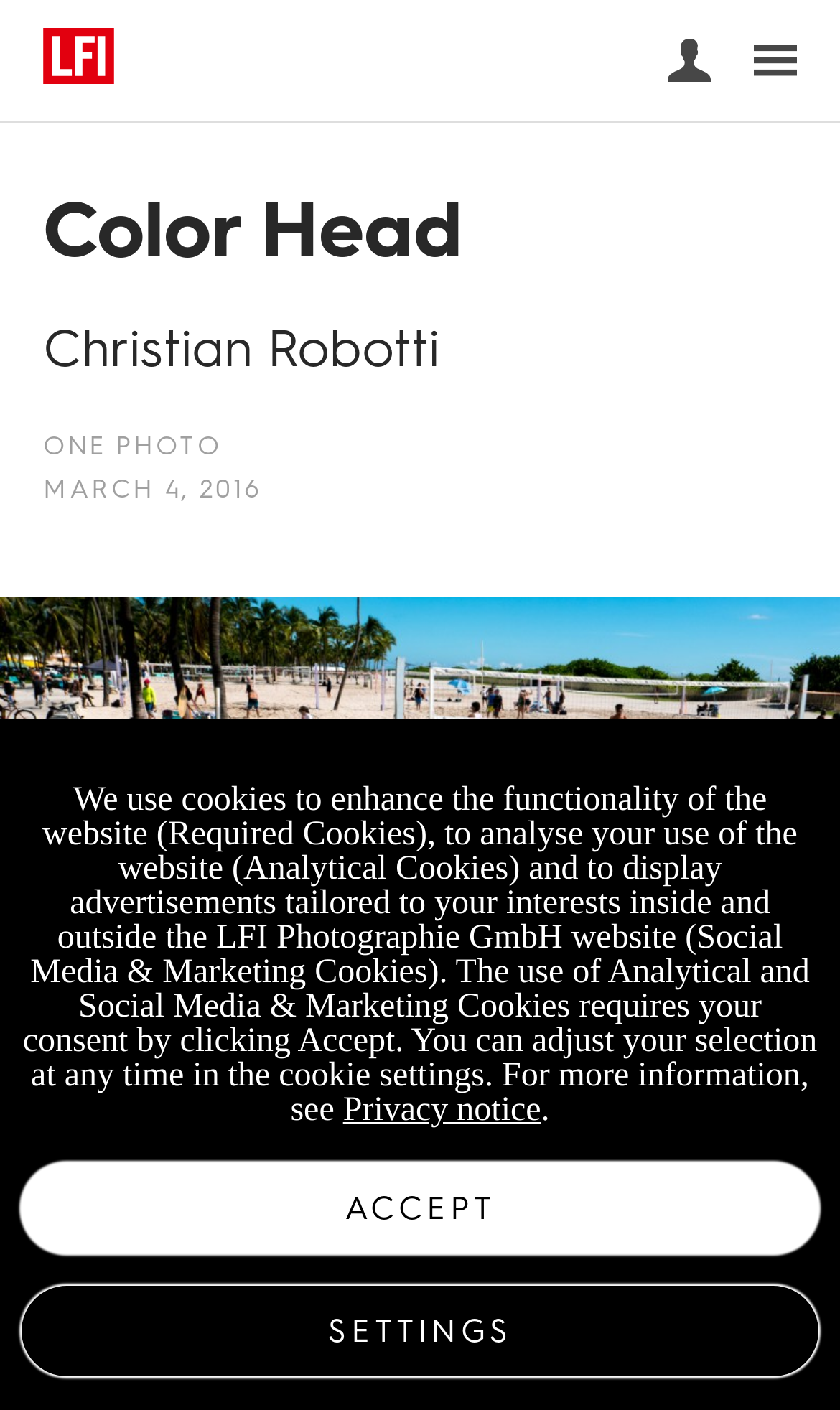Please analyze the image and provide a thorough answer to the question:
What is the photographer's name?

The photographer's name is mentioned in the heading 'Christian Robotti' which is located below the heading 'Color Head'.